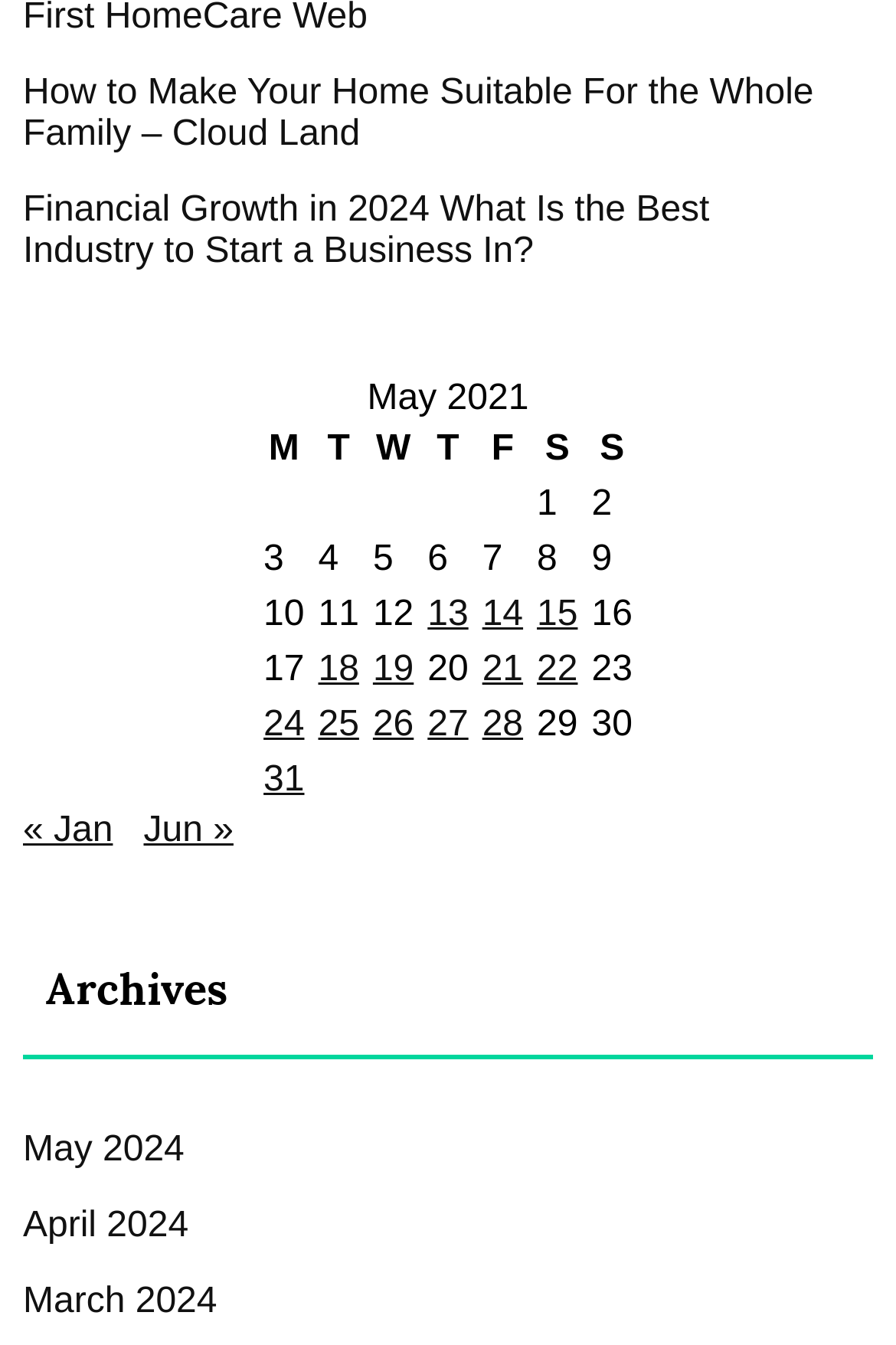Extract the bounding box of the UI element described as: "21".

[0.538, 0.484, 0.584, 0.513]